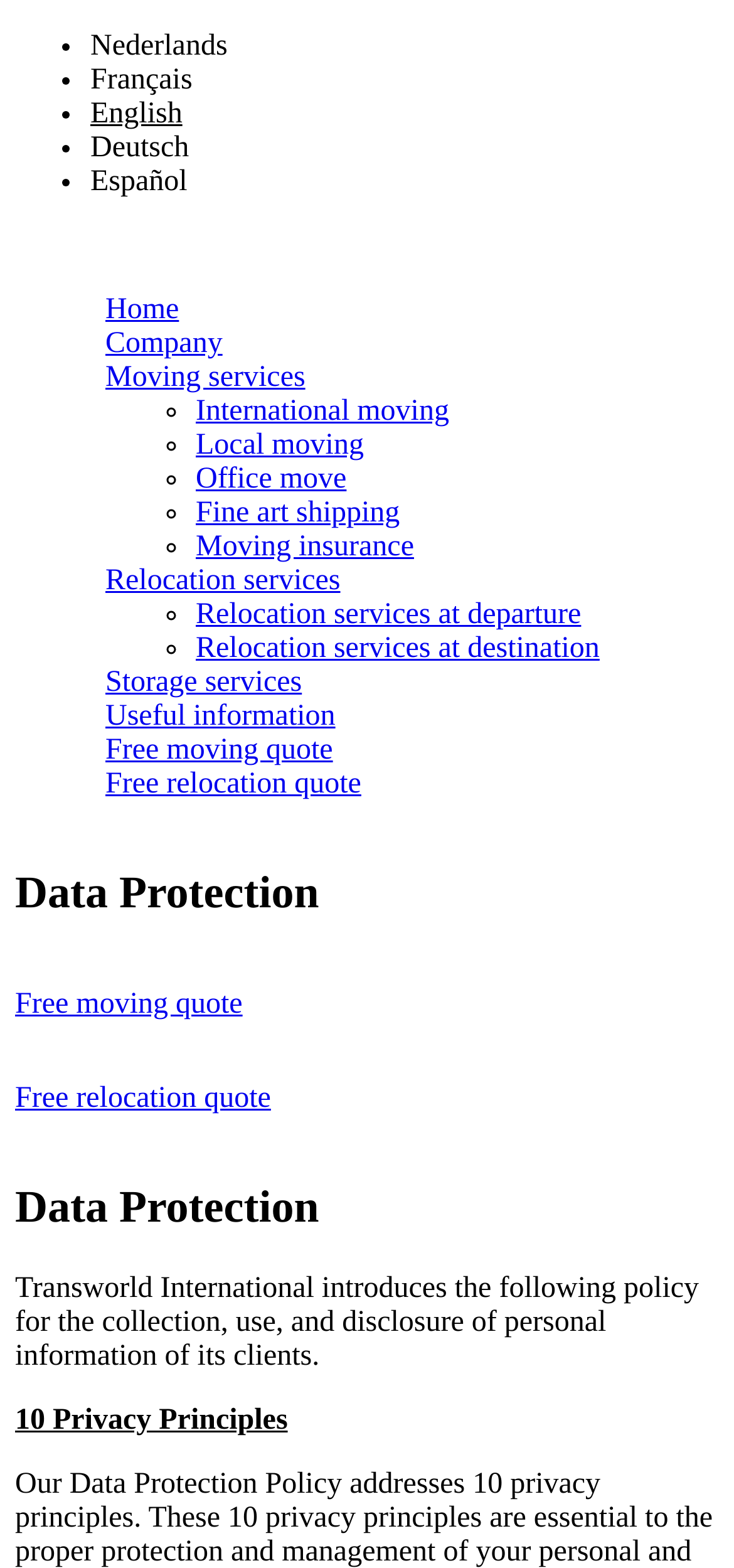What language options are available on this webpage?
Look at the image and provide a short answer using one word or a phrase.

Nederlands, Français, English, Deutsch, Español